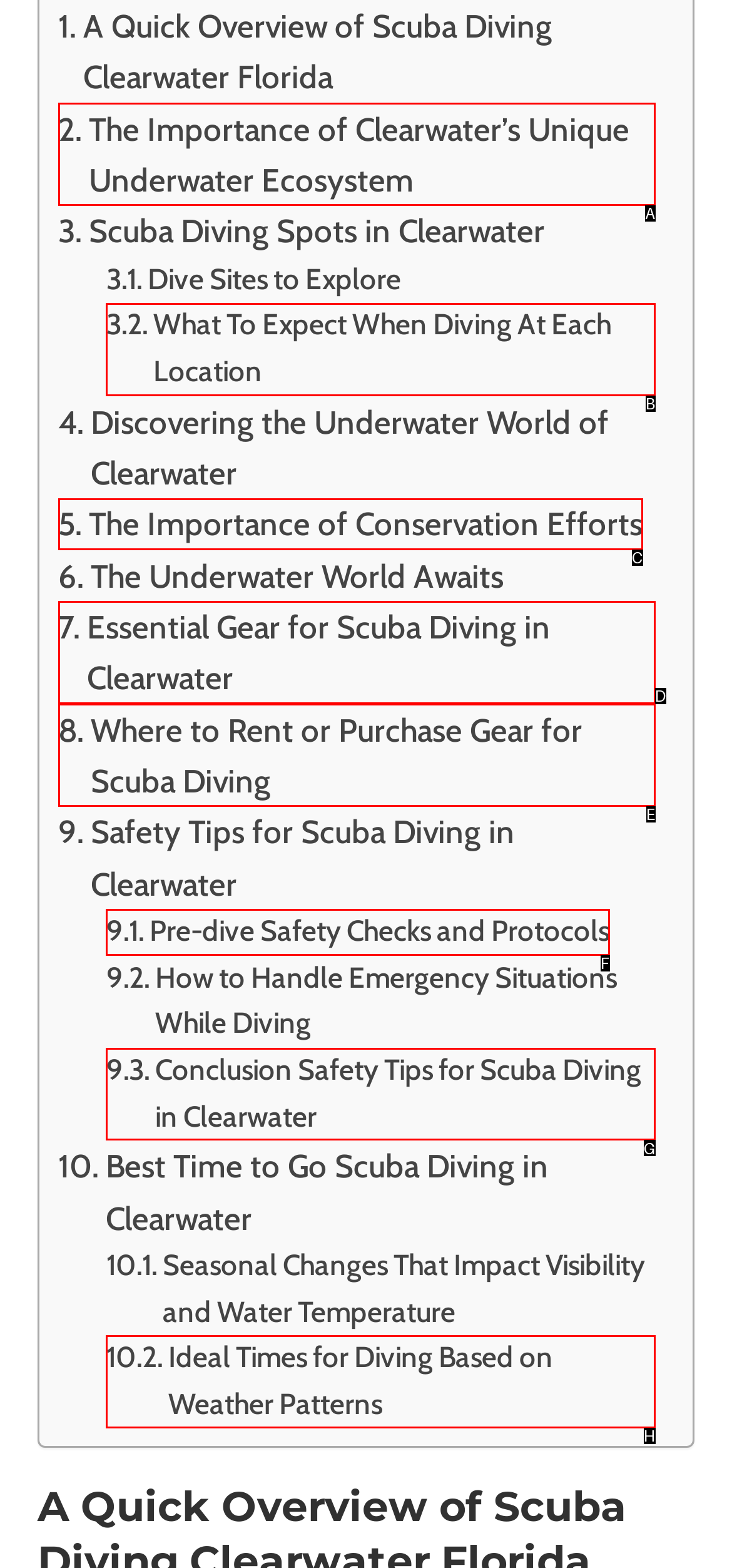Tell me the letter of the HTML element that best matches the description: Pre-dive Safety Checks and Protocols from the provided options.

F